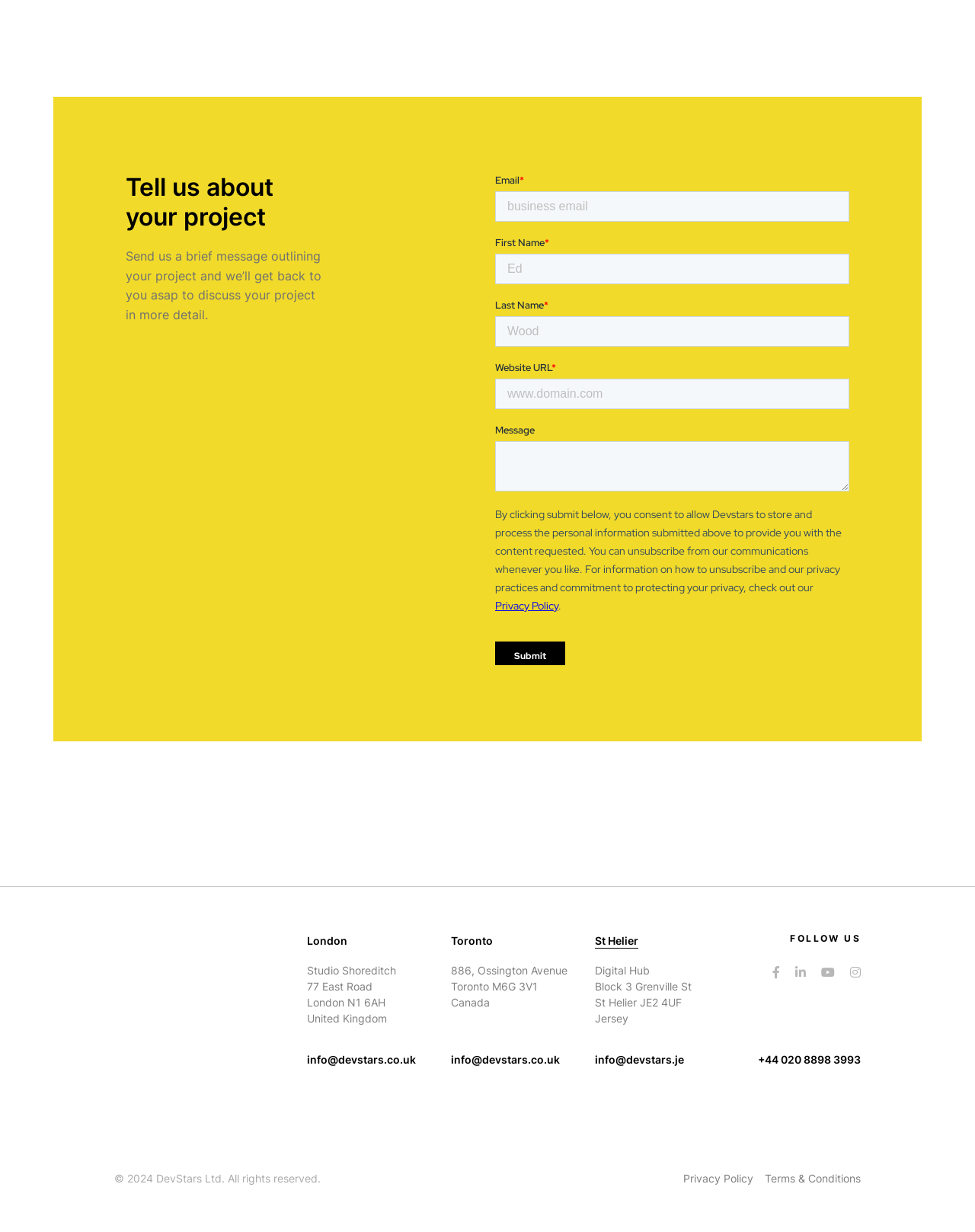Please provide a comprehensive response to the question based on the details in the image: What is the company name mentioned on the webpage?

The company name is mentioned at the bottom of the webpage, in the copyright section, as '© 2024 DevStars Ltd.'